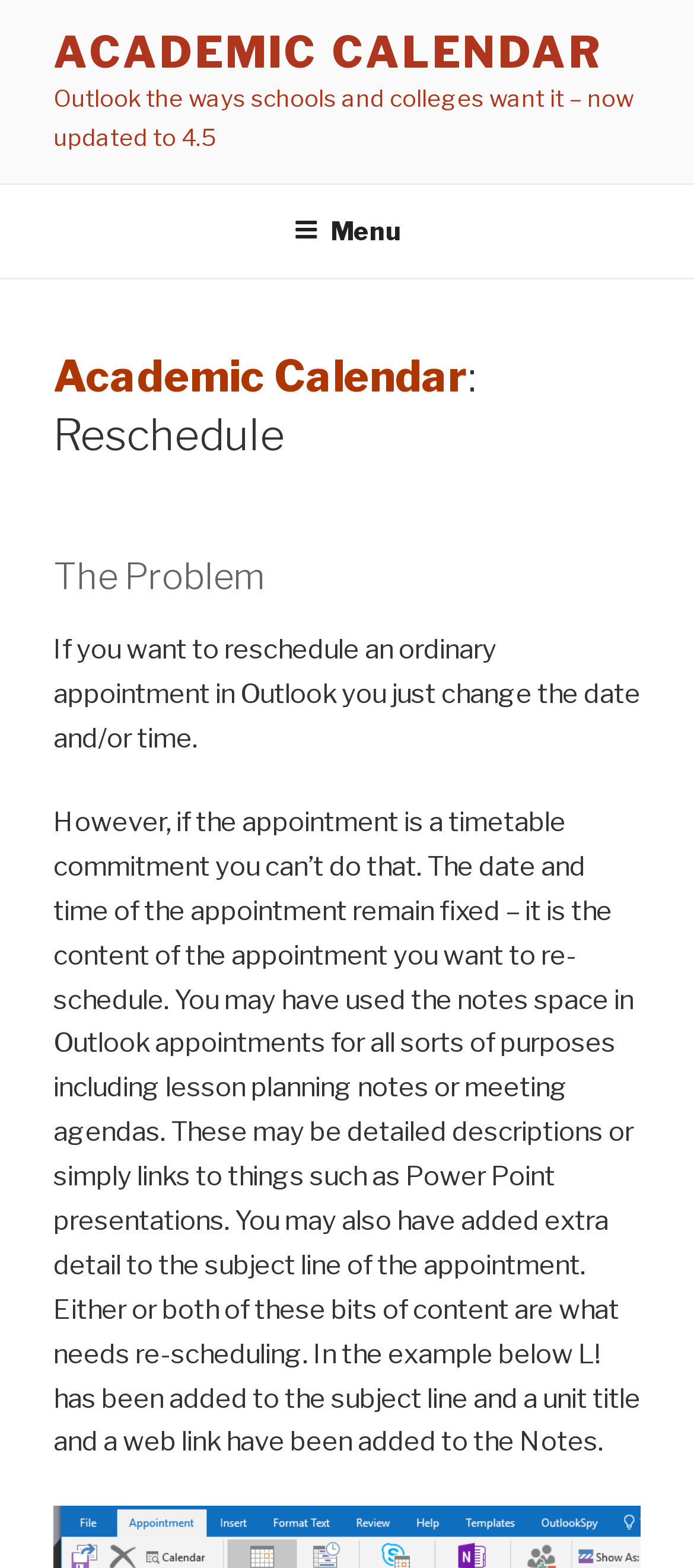Bounding box coordinates are specified in the format (top-left x, top-left y, bottom-right x, bottom-right y). All values are floating point numbers bounded between 0 and 1. Please provide the bounding box coordinate of the region this sentence describes: Menu

[0.386, 0.119, 0.614, 0.175]